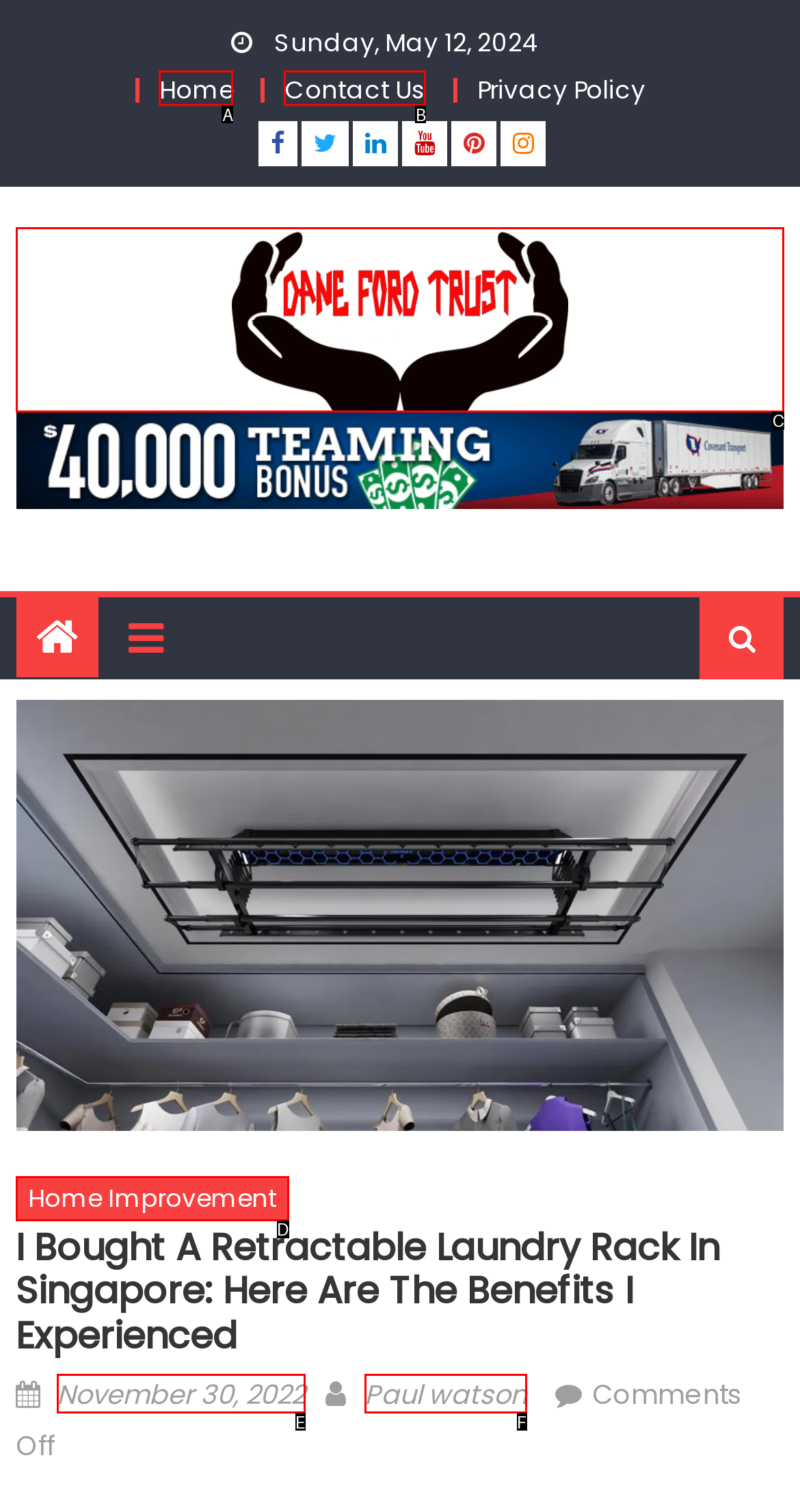Determine which HTML element fits the description: November 30, 2022December 31, 2022. Answer with the letter corresponding to the correct choice.

E